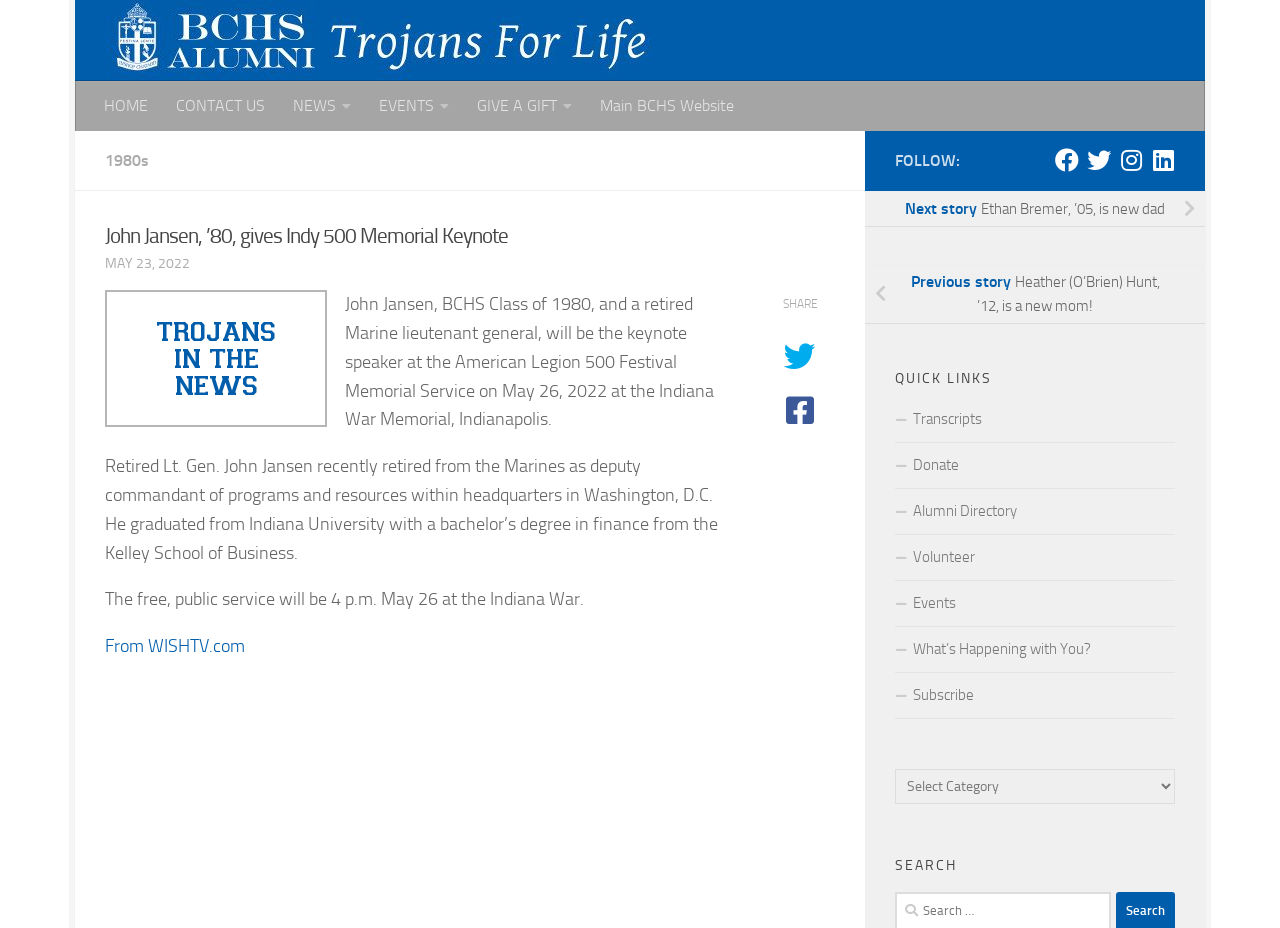Explain the features and main sections of the webpage comprehensively.

This webpage is about John Jansen, a retired Marine lieutenant general and a BCHS Class of 1980 alumnus, who will be the keynote speaker at the American Legion 500 Festival Memorial Service. 

At the top of the page, there are several links, including "HOME", "CONTACT US", "NEWS", "EVENTS", "GIVE A GIFT", and "Main BCHS Website", which are aligned horizontally and take up the full width of the page. 

Below these links, there is an article section that occupies most of the page. The article has a heading "John Jansen, ’80, gives Indy 500 Memorial Keynote" and a time stamp "MAY 23, 2022". The main content of the article is a paragraph about John Jansen's biography and his upcoming keynote speech at the American Legion 500 Festival Memorial Service. 

There are two more paragraphs in the article, one about John Jansen's career and education, and another about the details of the memorial service. At the bottom of the article, there is a link "From WISHTV.com" and a "SHARE" button with two social media links.

On the right side of the page, there are several sections. The first section has a heading "FOLLOW:" and contains links to the website's social media profiles, including Facebook, Twitter, Instagram, and Linkedin. 

Below the social media links, there are two links to navigate to the next and previous stories. 

The next section has a heading "QUICK LINKS" and contains several links to various pages, including "Transcripts", "Donate", "Alumni Directory", "Volunteer", "Events", "What’s Happening with You?", and "Subscribe". 

Finally, there is a section with a heading "NEWS BY CLASS" and a combobox to select news by class year. At the very bottom of the page, there is a search bar with a heading "SEARCH".